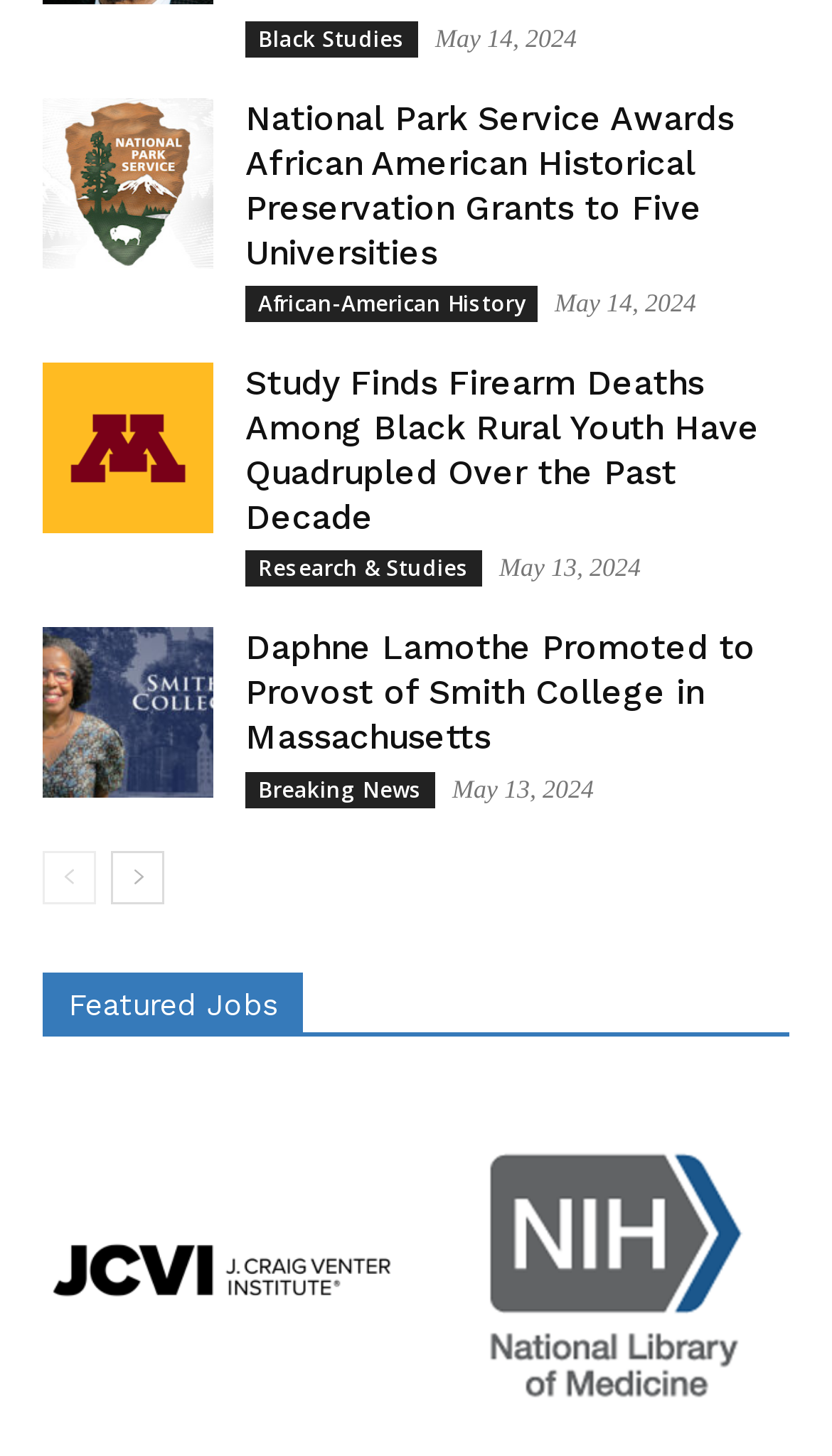Based on the image, please respond to the question with as much detail as possible:
How many pages of news articles are there?

I saw 'prev-page' and 'next-page' links at the bottom of the page, which suggests that there are more pages of news articles beyond this one.